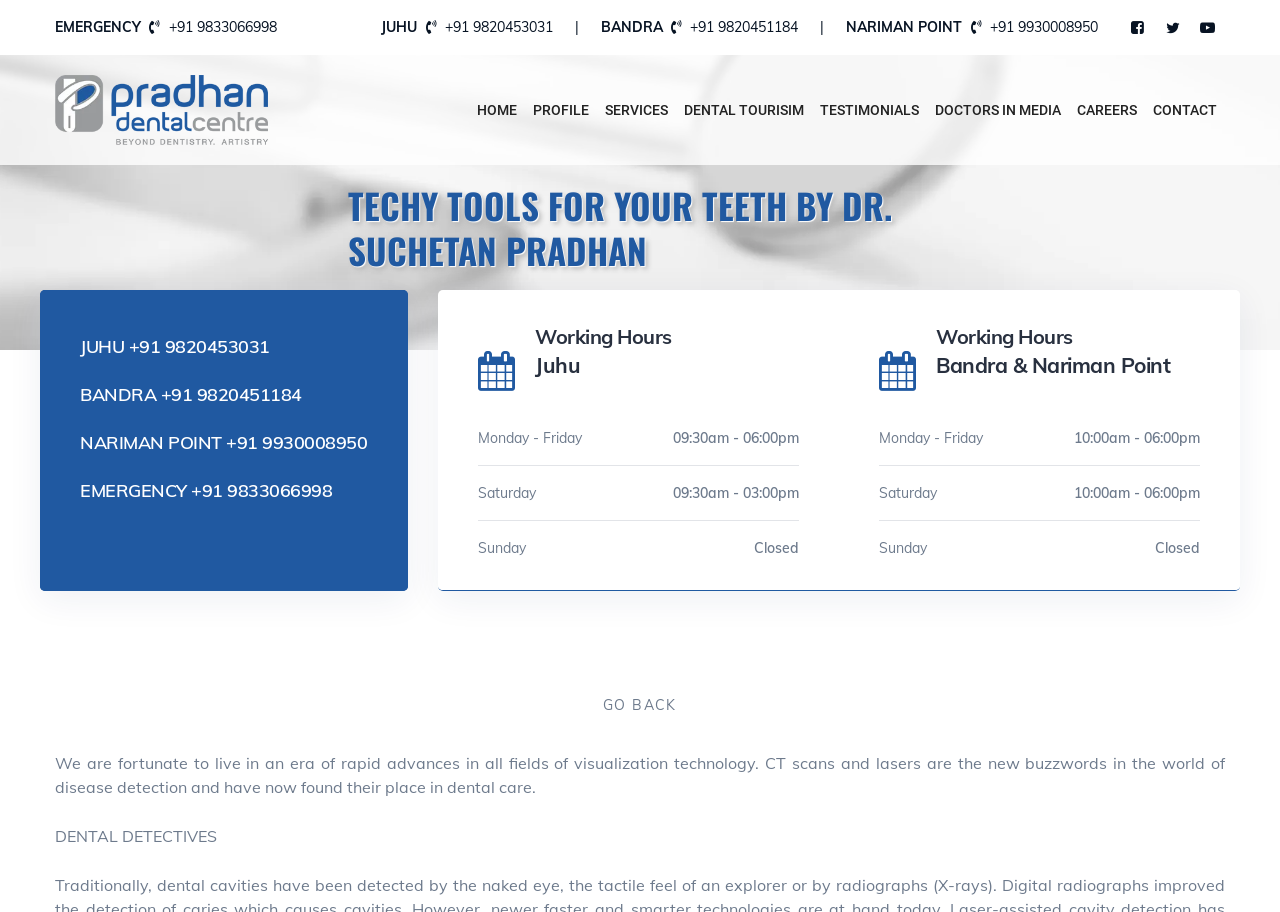Please pinpoint the bounding box coordinates for the region I should click to adhere to this instruction: "Click the GO BACK link".

[0.471, 0.758, 0.529, 0.788]